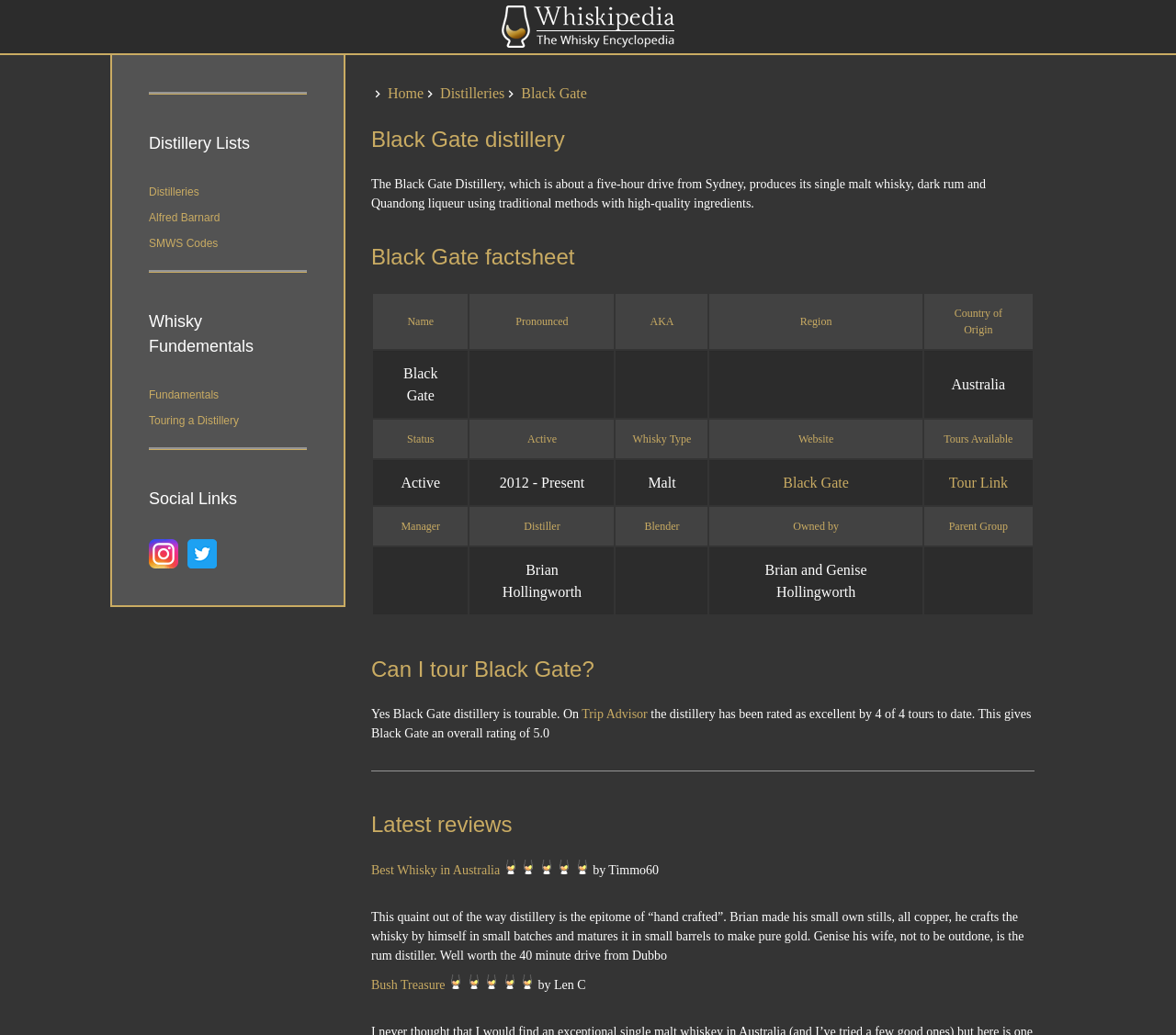Offer a thorough description of the webpage.

The webpage is about Black Gate, a whisky distillery, and Whiskipedia, an encyclopedia of whisky. At the top of the page, there is an image of Whiskipedia, and below it, there are three headings: "Distillery Lists", "Whisky Fundamentals", and "Social Links". Under "Distillery Lists", there are three links: "Distilleries", "Alfred Barnard", and "SMWS Codes". Under "Whisky Fundamentals", there are two links: "Fundamentals" and "Touring a Distillery". Under "Social Links", there are two links: "Insta" and "Twitter", each with an accompanying image.

To the right of these headings and links, there are three more links: "Home", "Distilleries", and "Black Gate". Below these links, there is a heading "Black Gate distillery" followed by a paragraph of text describing the distillery. 

Further down, there is a heading "Black Gate factsheet" followed by a table with various columns such as "Name", "Pronounced", "AKA", "Region", and "Country of Origin". The table has three rows of data, providing information about Black Gate distillery.

Below the table, there is a heading "Can I tour Black Gate?" followed by a paragraph of text answering the question. The text mentions that the distillery is tourable and has been rated as excellent by 4 of 4 tours to date.

Finally, there is a heading "Latest reviews" followed by two reviews of the distillery. The first review is titled "Best Whisky in Australia" and is written by Timmo60. The second review is titled "Bush Treasure" and is written by Len C.